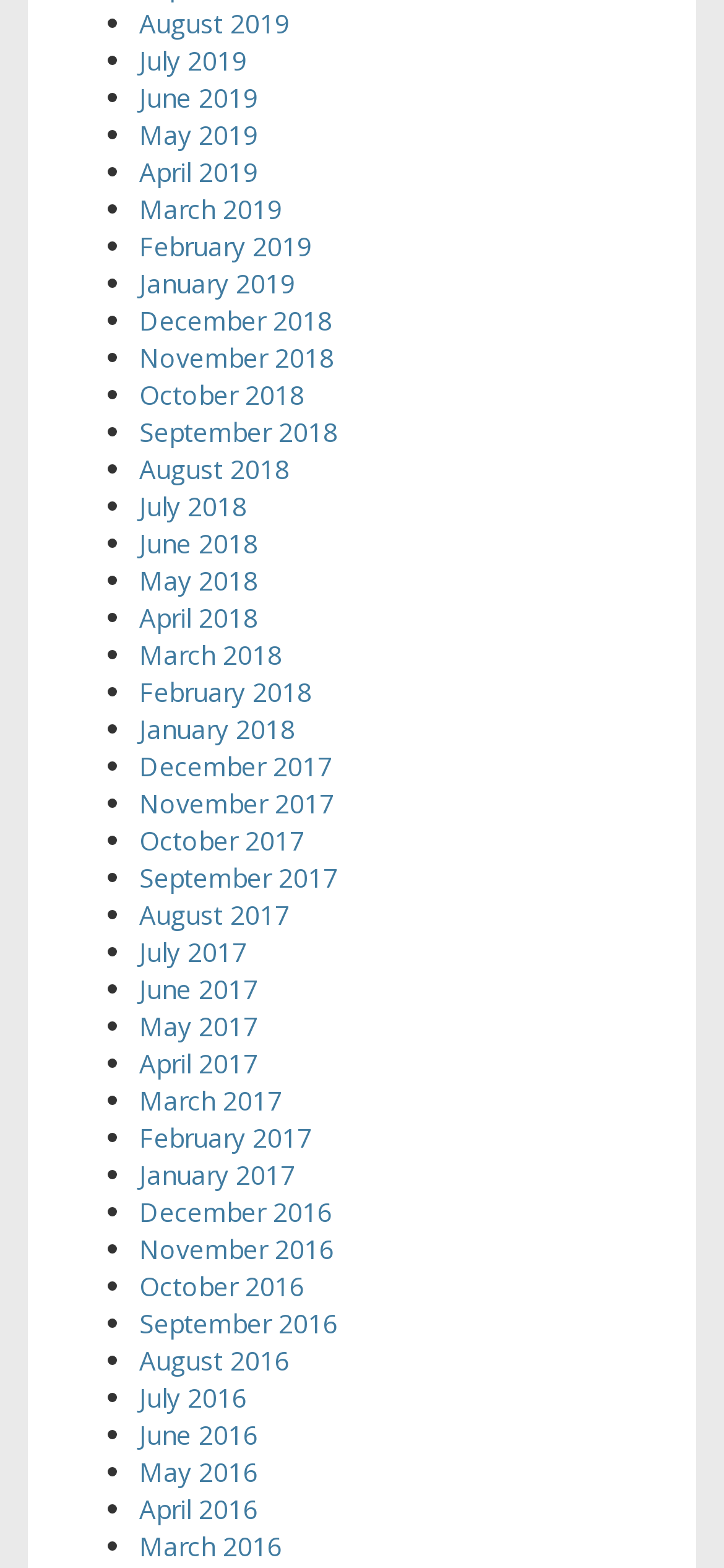Examine the image carefully and respond to the question with a detailed answer: 
What is the earliest month listed?

I looked at the list of links and found the earliest month listed, which is December 2016.